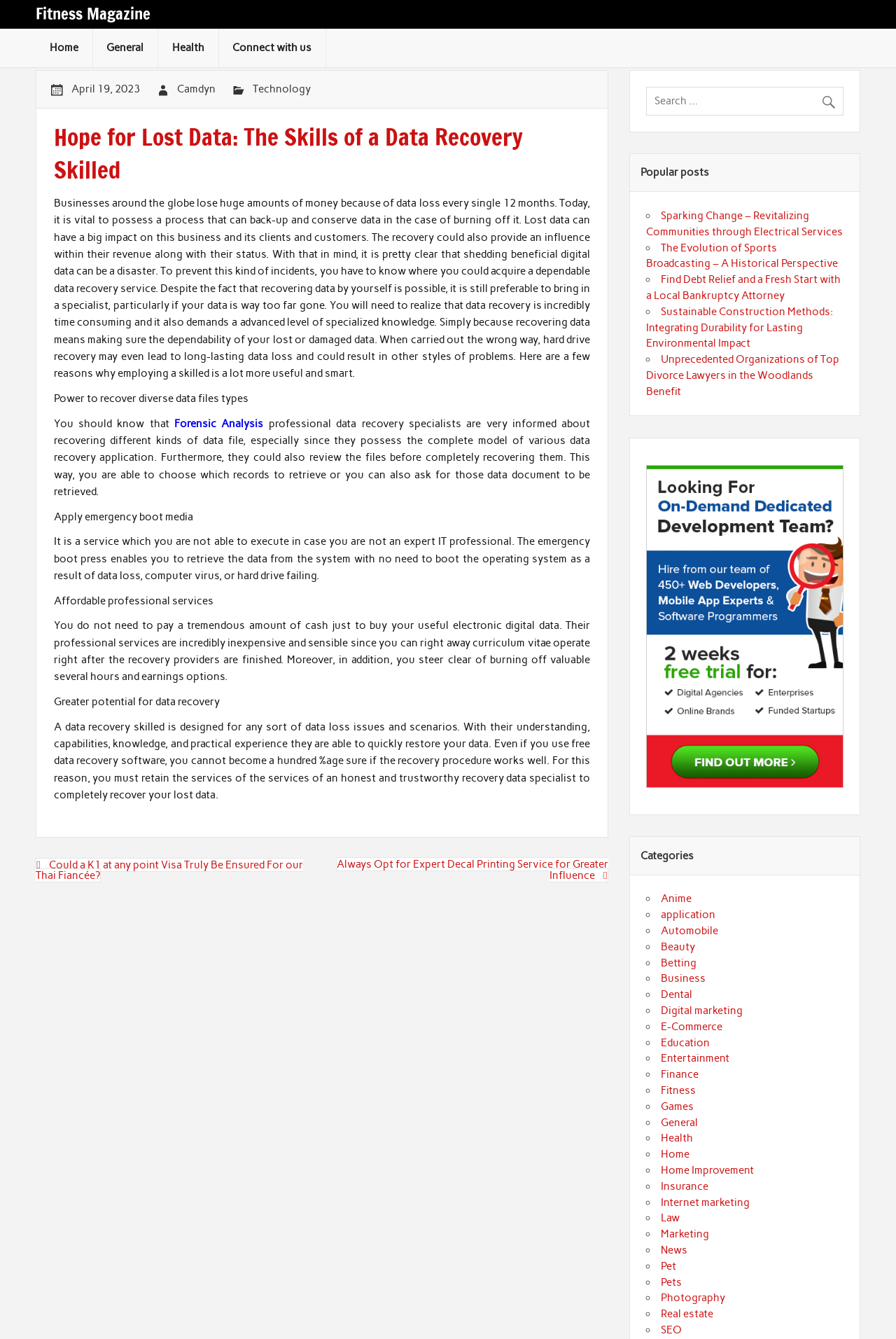Locate the bounding box coordinates of the element's region that should be clicked to carry out the following instruction: "Click on the 'Home' link". The coordinates need to be four float numbers between 0 and 1, i.e., [left, top, right, bottom].

[0.04, 0.021, 0.103, 0.05]